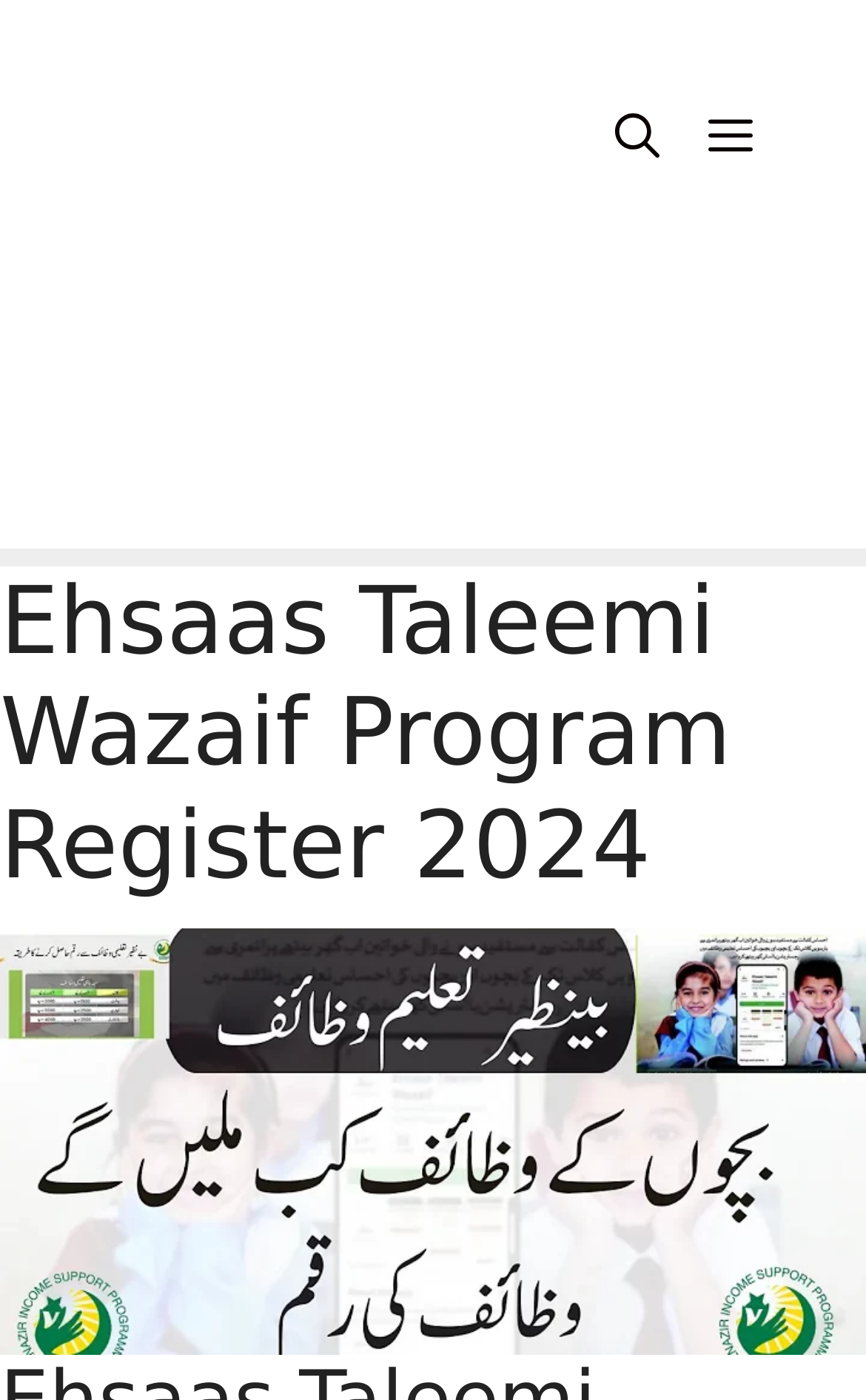Please provide the main heading of the webpage content.

Ehsaas Taleemi Wazaif Program Register 2024